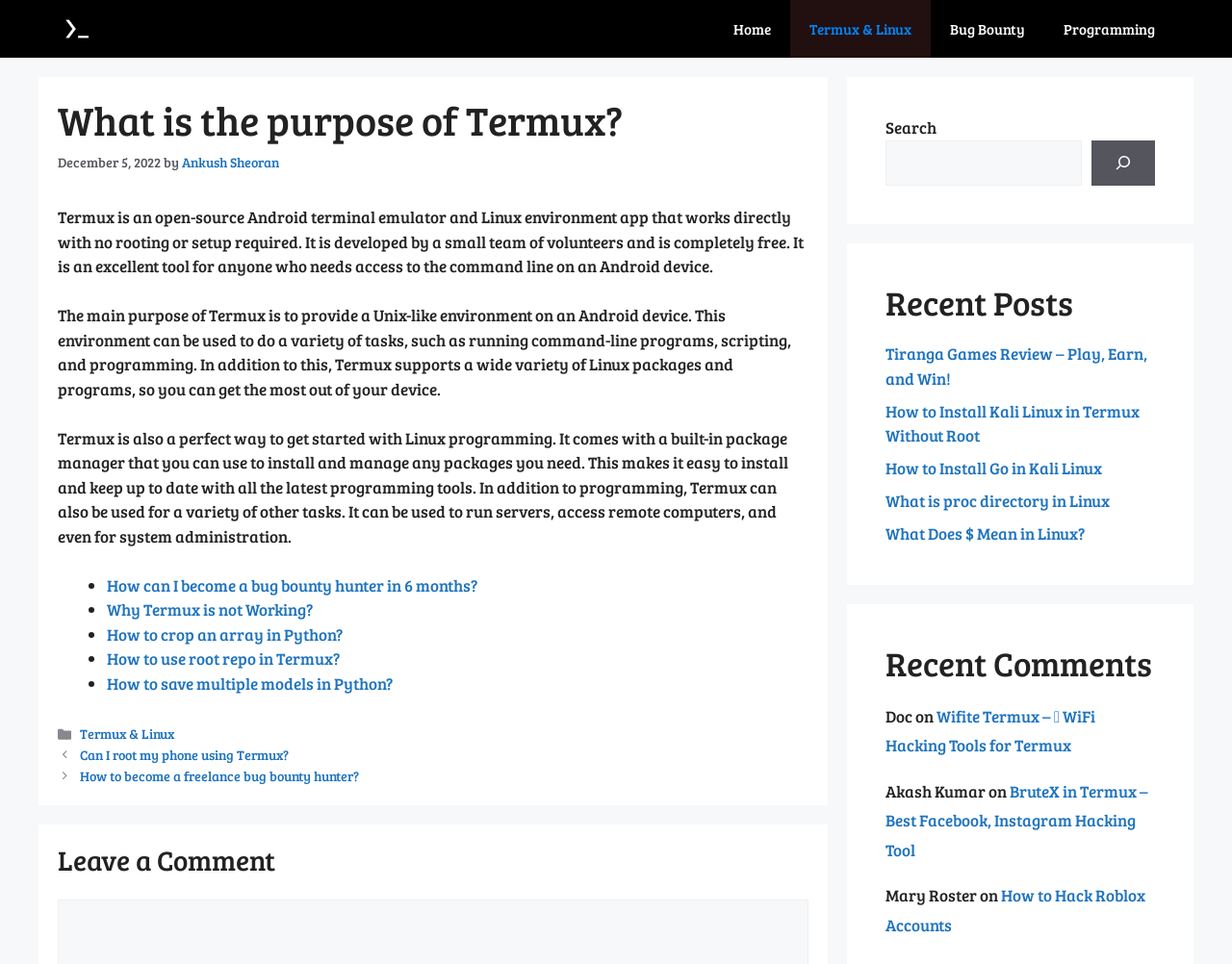Locate the bounding box coordinates for the element described below: "Ankush Sheoran". The coordinates must be four float values between 0 and 1, formatted as [left, top, right, bottom].

[0.148, 0.157, 0.227, 0.177]